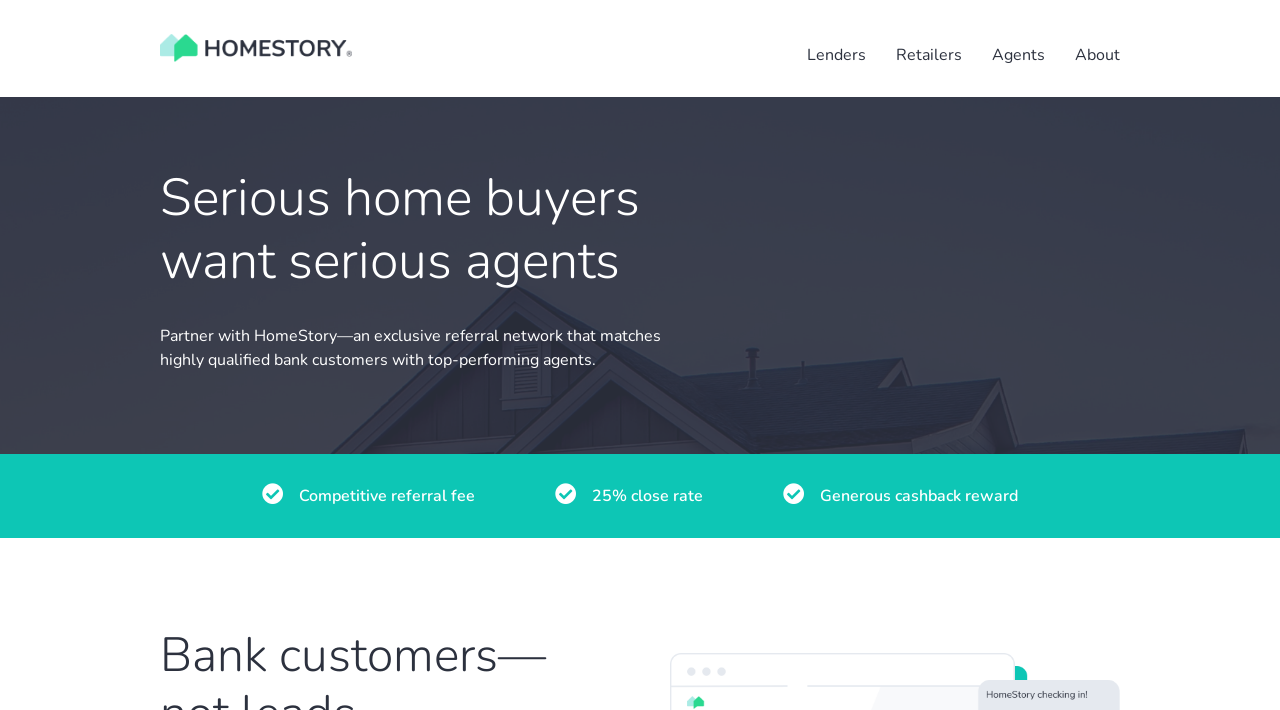Please locate the UI element described by "Retailers" and provide its bounding box coordinates.

[0.7, 0.062, 0.752, 0.093]